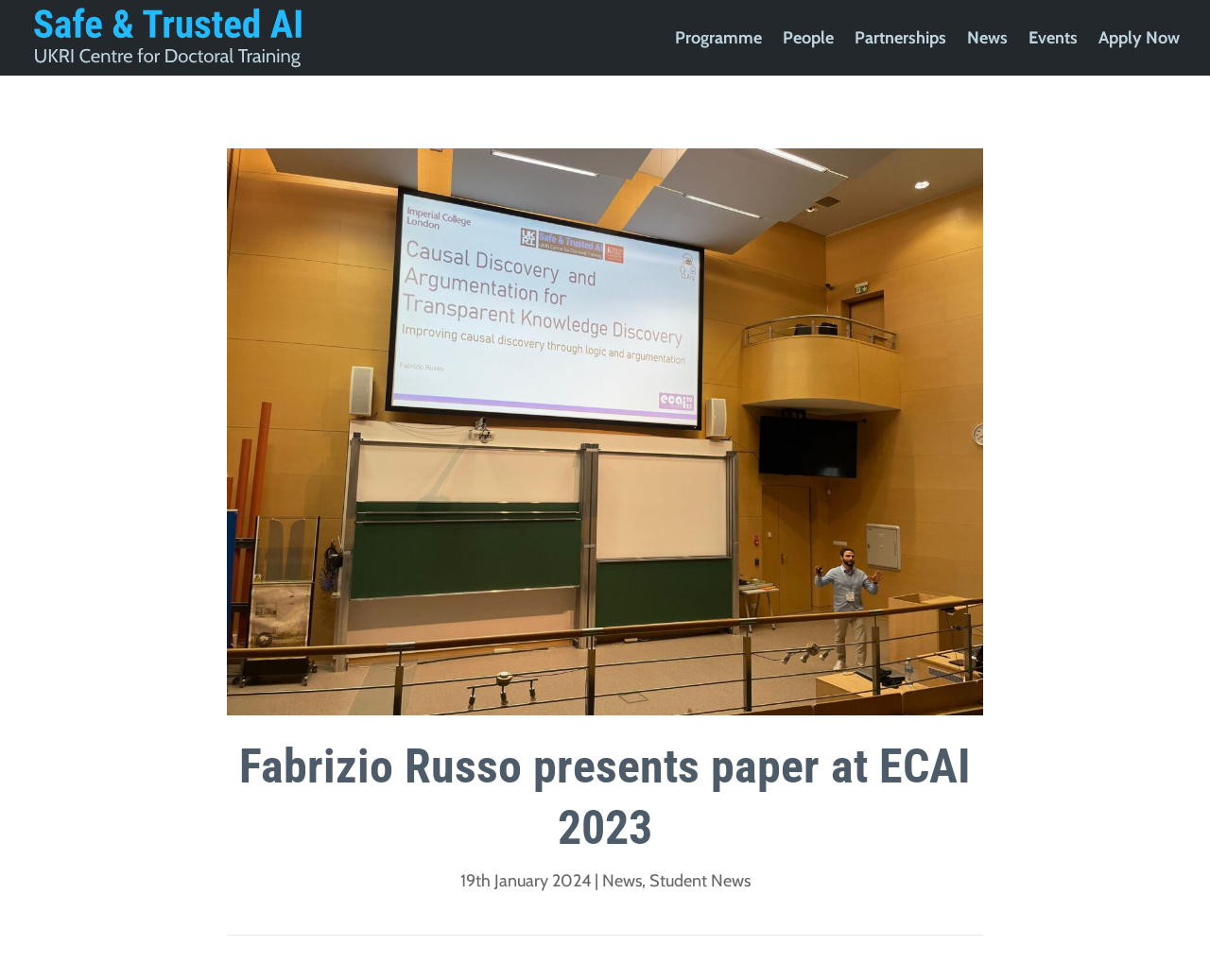What is the text of the first link? Based on the image, give a response in one word or a short phrase.

Safe & Trusted AI